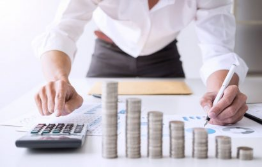What is adjacent to the calculator?
Could you answer the question in a detailed manner, providing as much information as possible?

The calculator is placed next to a neatly arranged column of stacked coins, which visually represents savings or investments, highlighting the importance of numerical calculations in financial planning.